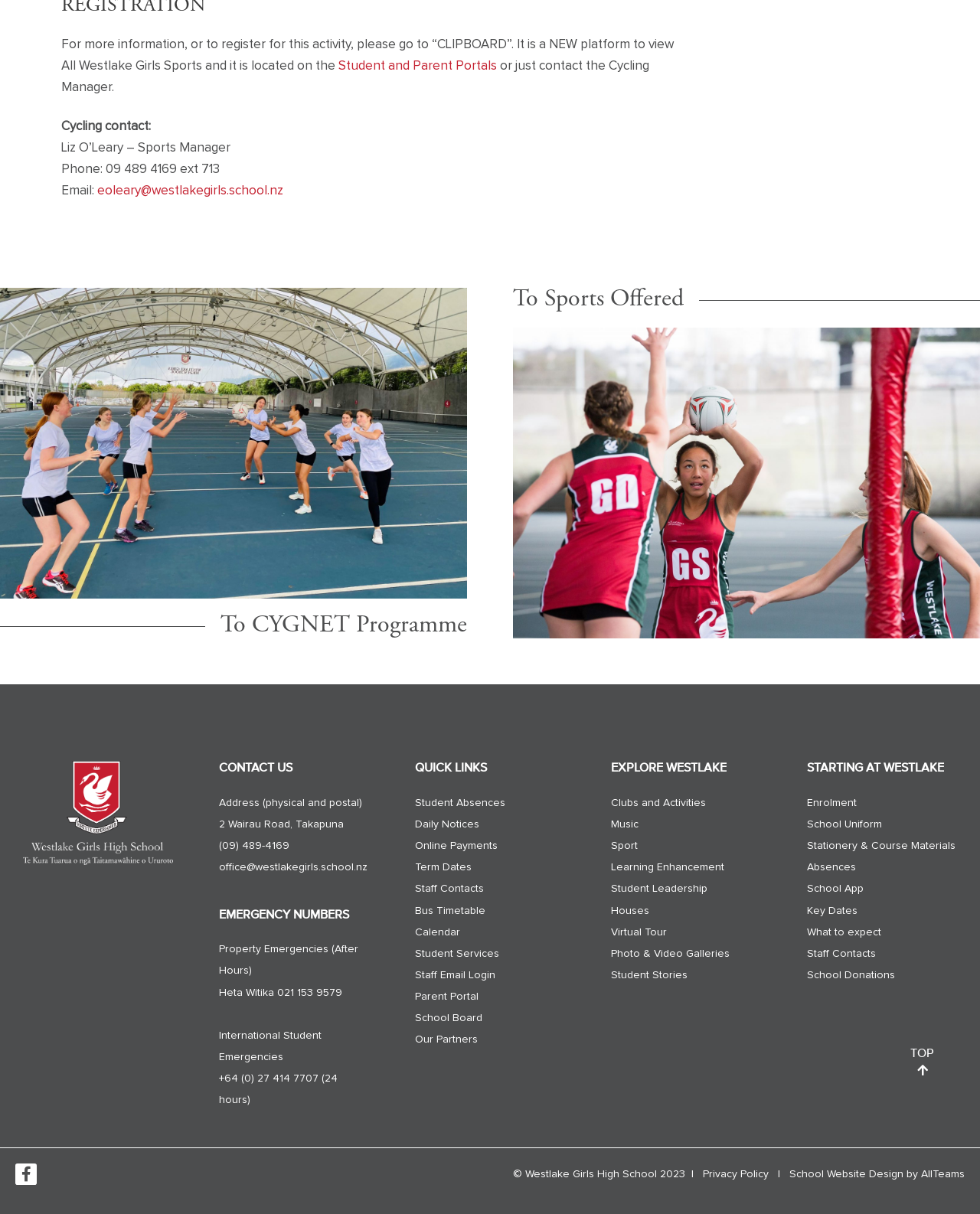What is the email address of the office?
Please provide a comprehensive answer based on the information in the image.

I looked for the contact information section and found the email address of the office, which is office@westlakegirls.school.nz.